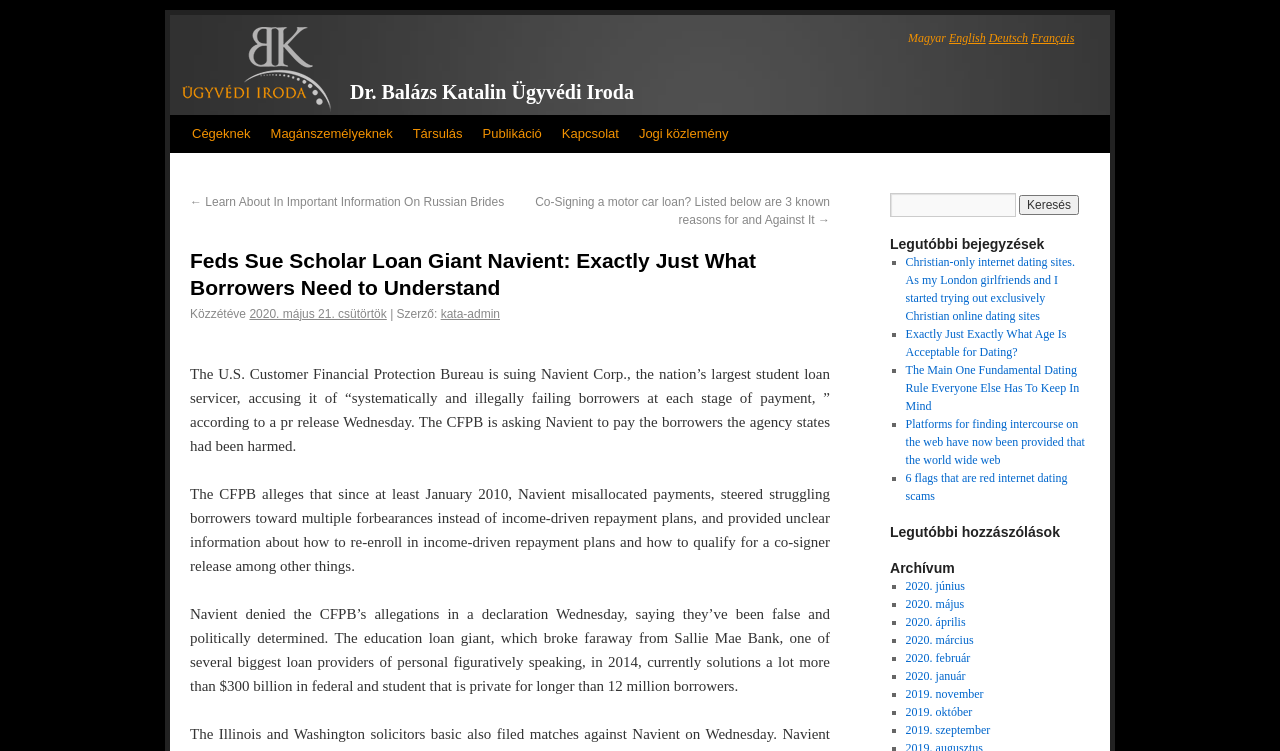Please respond to the question using a single word or phrase:
What is the name of the law firm?

Dr. Balázs Katalin Ügyvédi Iroda